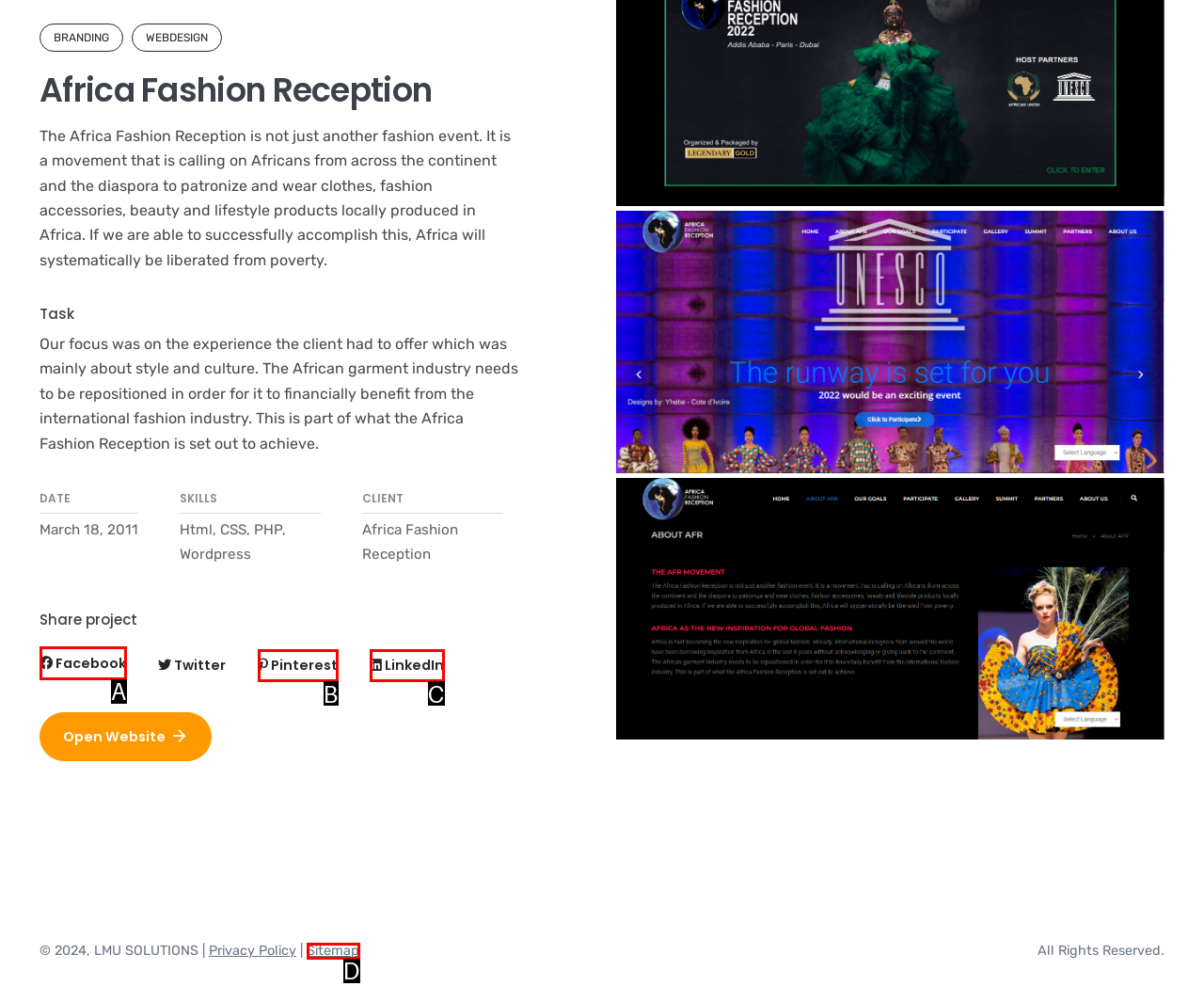Determine which option aligns with the description: Facebook. Provide the letter of the chosen option directly.

A